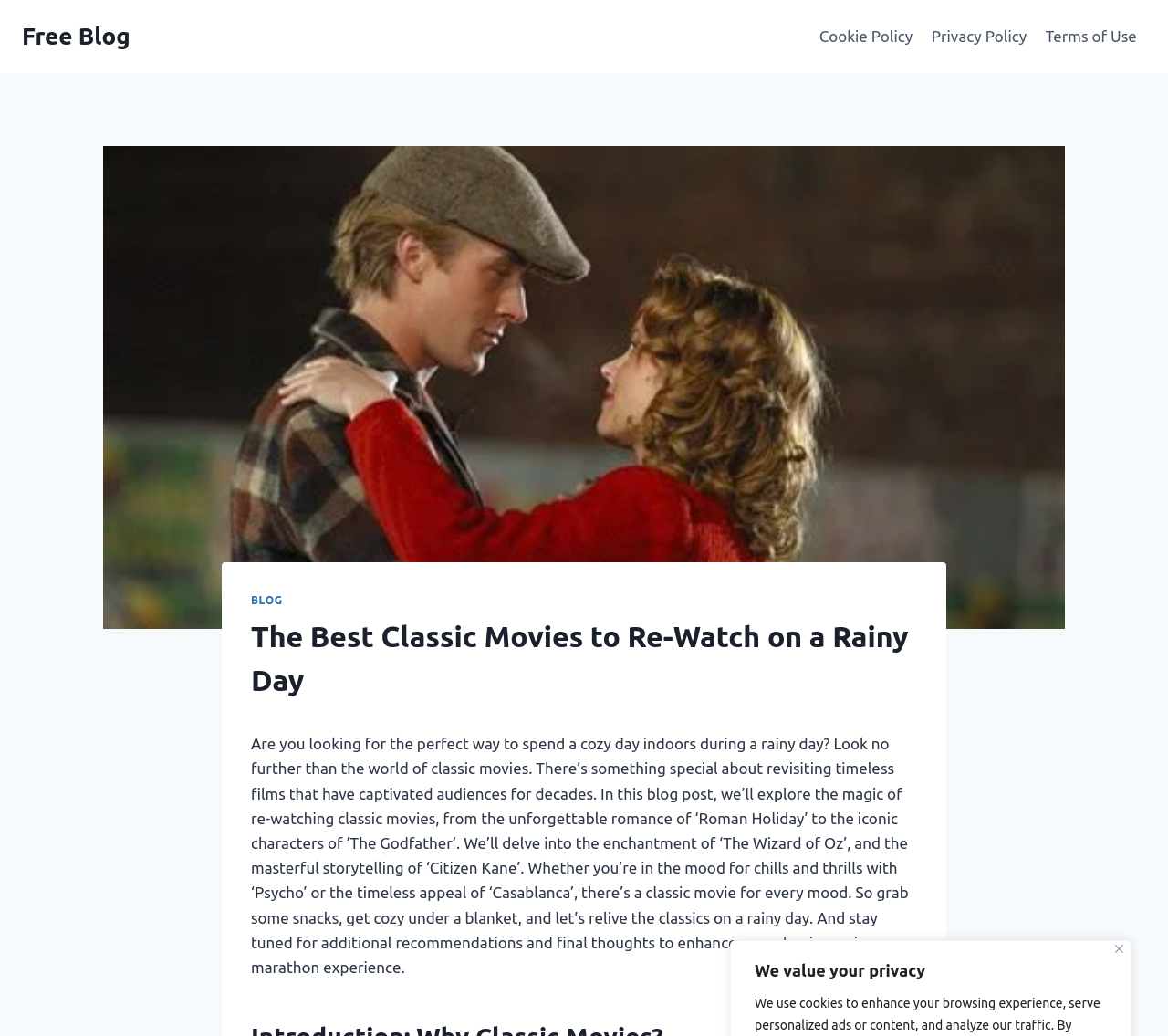Please identify the webpage's heading and generate its text content.

The Best Classic Movies to Re-Watch on a Rainy Day